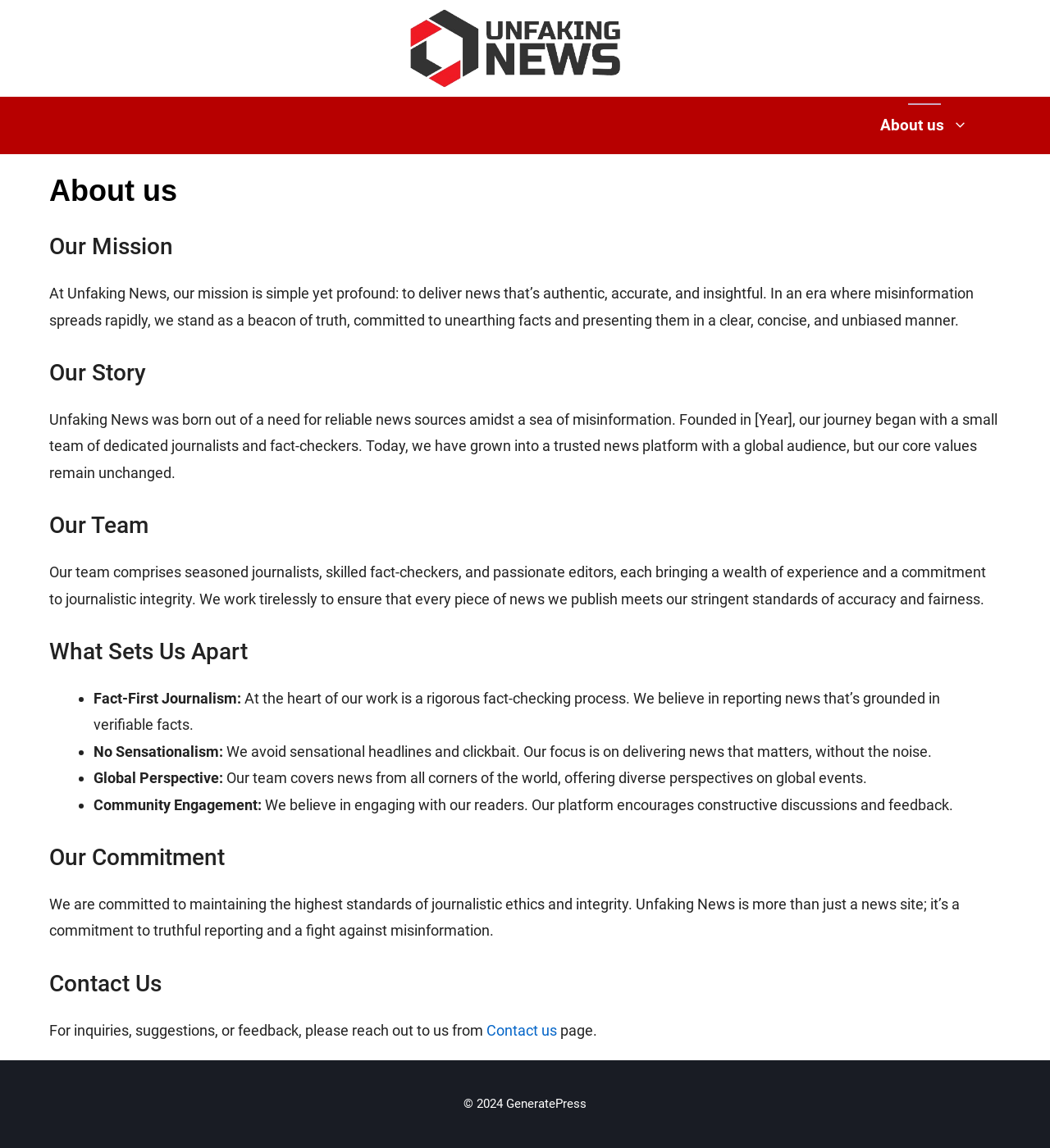Locate the UI element that matches the description alt="Unfakingnews.com" in the webpage screenshot. Return the bounding box coordinates in the format (top-left x, top-left y, bottom-right x, bottom-right y), with values ranging from 0 to 1.

[0.352, 0.033, 0.648, 0.048]